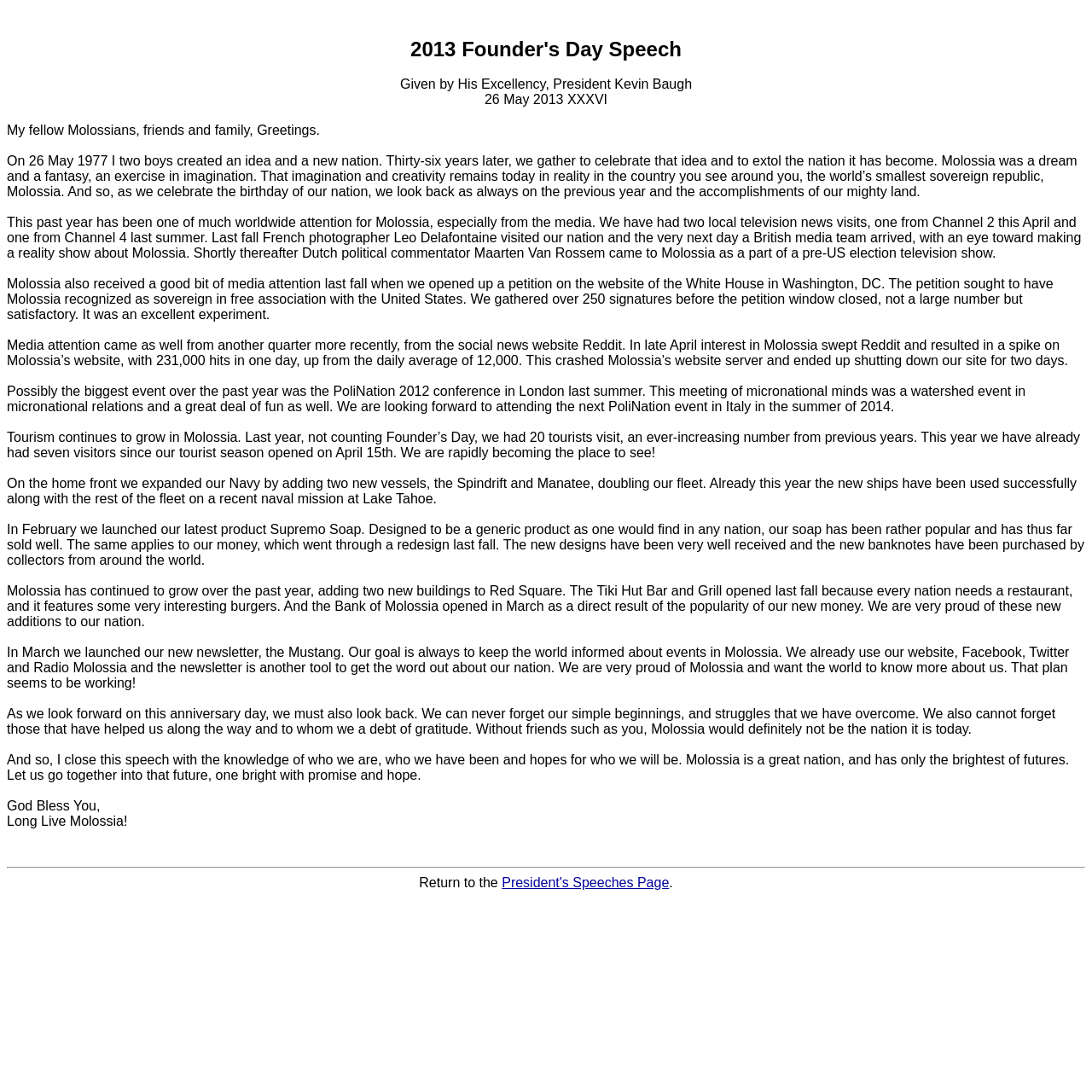Provide a single word or phrase to answer the given question: 
What is the name of the new product launched by Molossia?

Supremo Soap